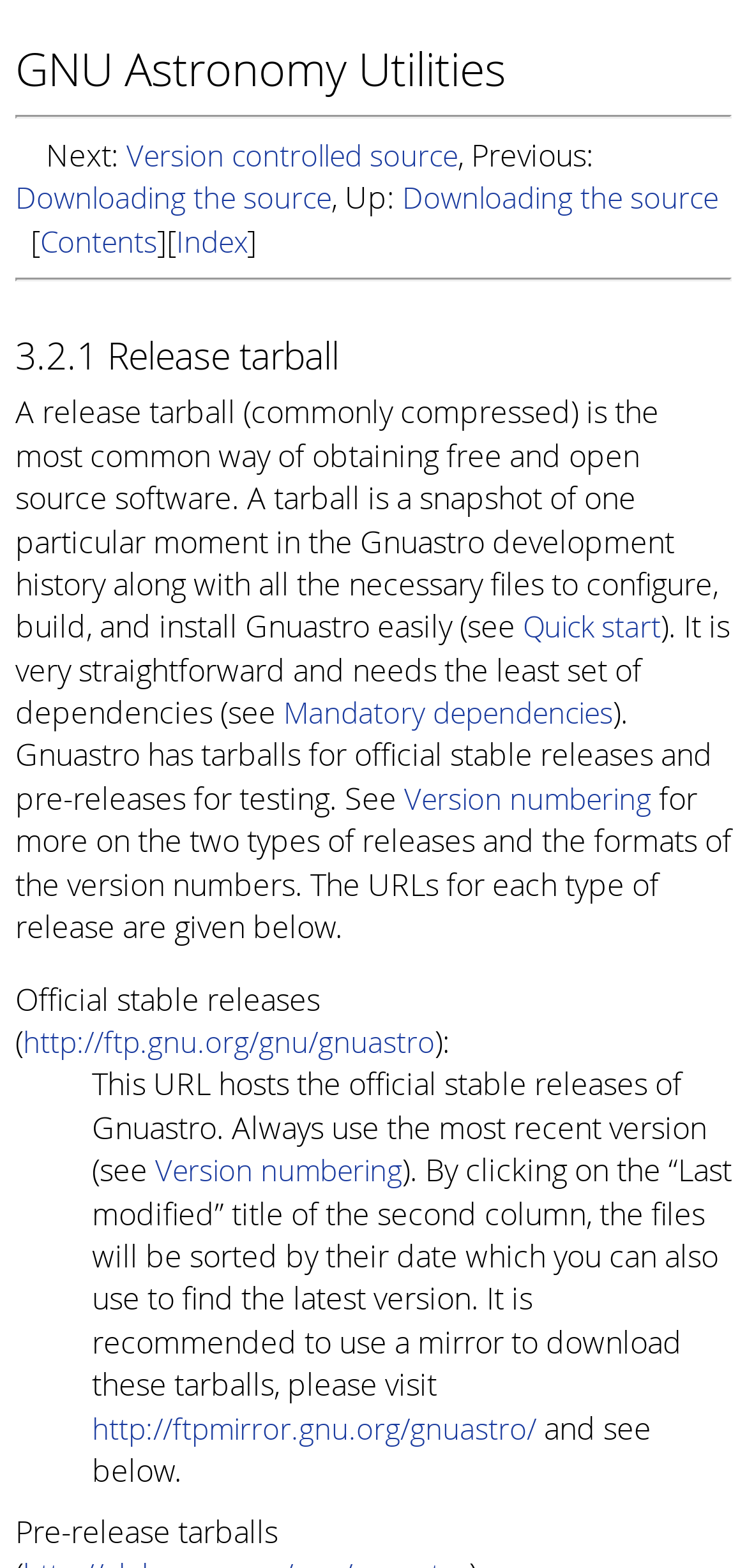What is the benefit of clicking on the 'Last modified' title?
Using the information presented in the image, please offer a detailed response to the question.

According to the webpage, clicking on the 'Last modified' title of the second column will sort the files by their date, which can be used to find the latest version.